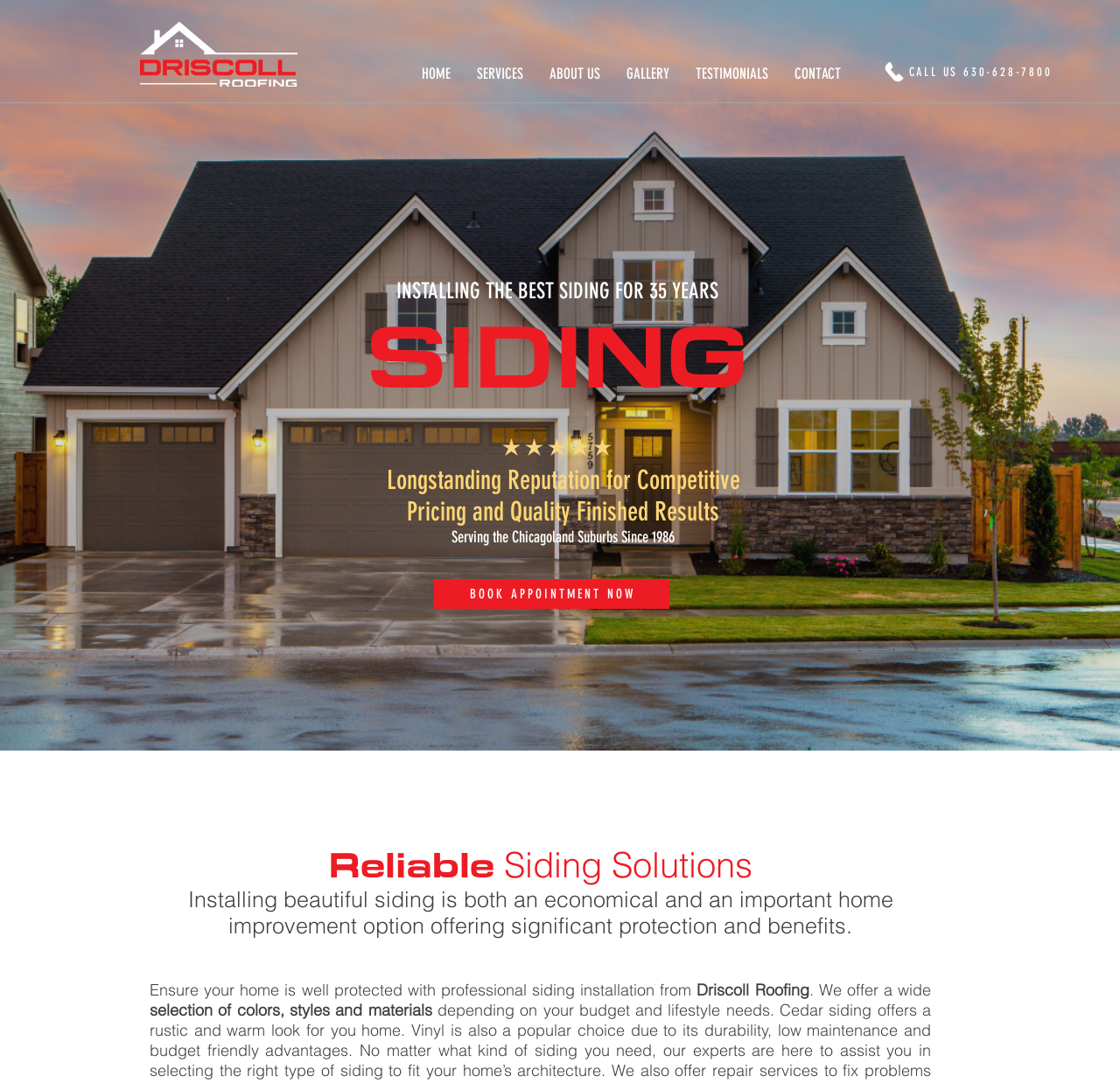Determine the webpage's heading and output its text content.

Longstanding Reputation for Competitive